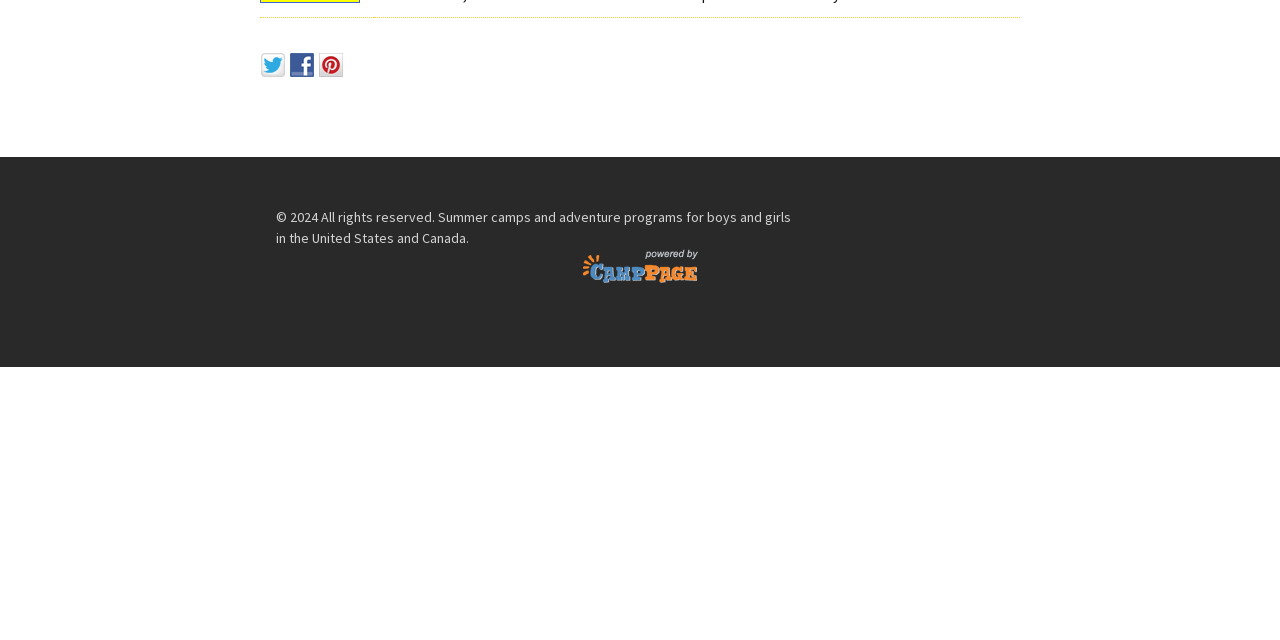Determine the bounding box coordinates (top-left x, top-left y, bottom-right x, bottom-right y) of the UI element described in the following text: Tennessee

[0.31, 0.87, 0.471, 0.9]